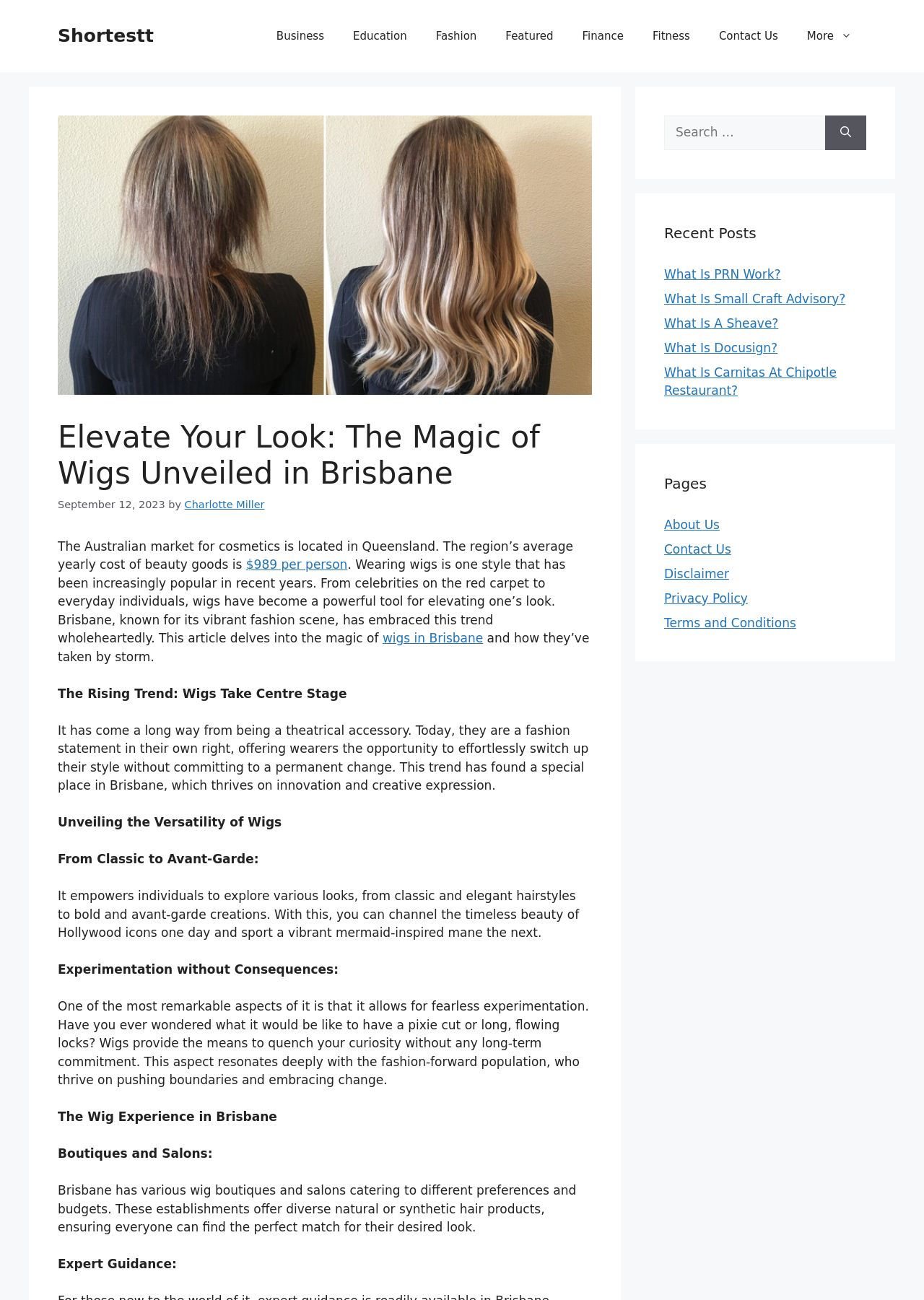What is the average yearly cost of beauty goods in Queensland?
Utilize the image to construct a detailed and well-explained answer.

The answer can be found in the paragraph that starts with 'The Australian market for cosmetics is located in Queensland.' The sentence mentions the average yearly cost of beauty goods in Queensland, which is $989 per person.